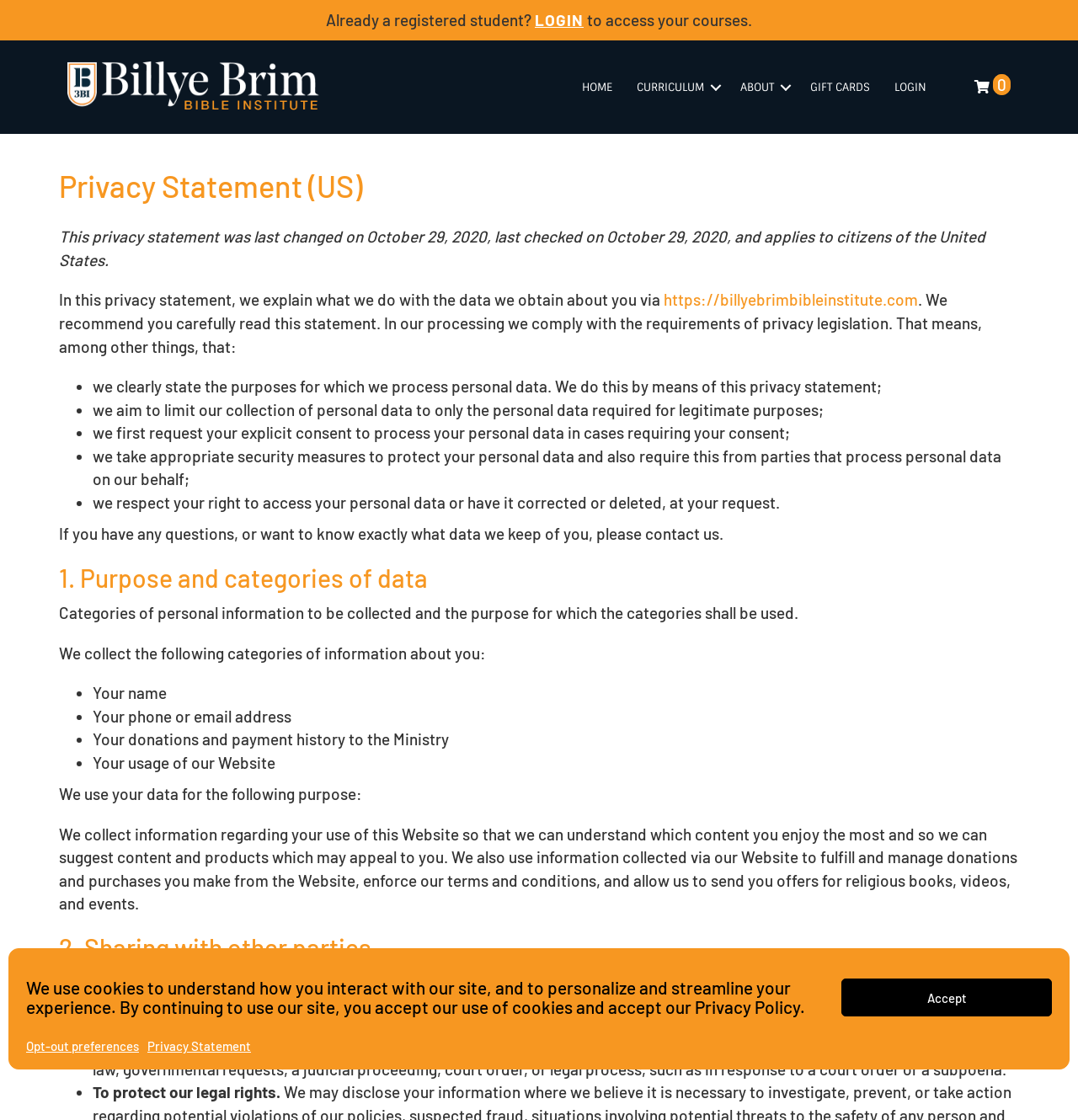What is the purpose of the website's privacy statement?
Please provide an in-depth and detailed response to the question.

The purpose of the website's privacy statement is to explain what the website does with the data it obtains about users, and to comply with the requirements of privacy legislation.